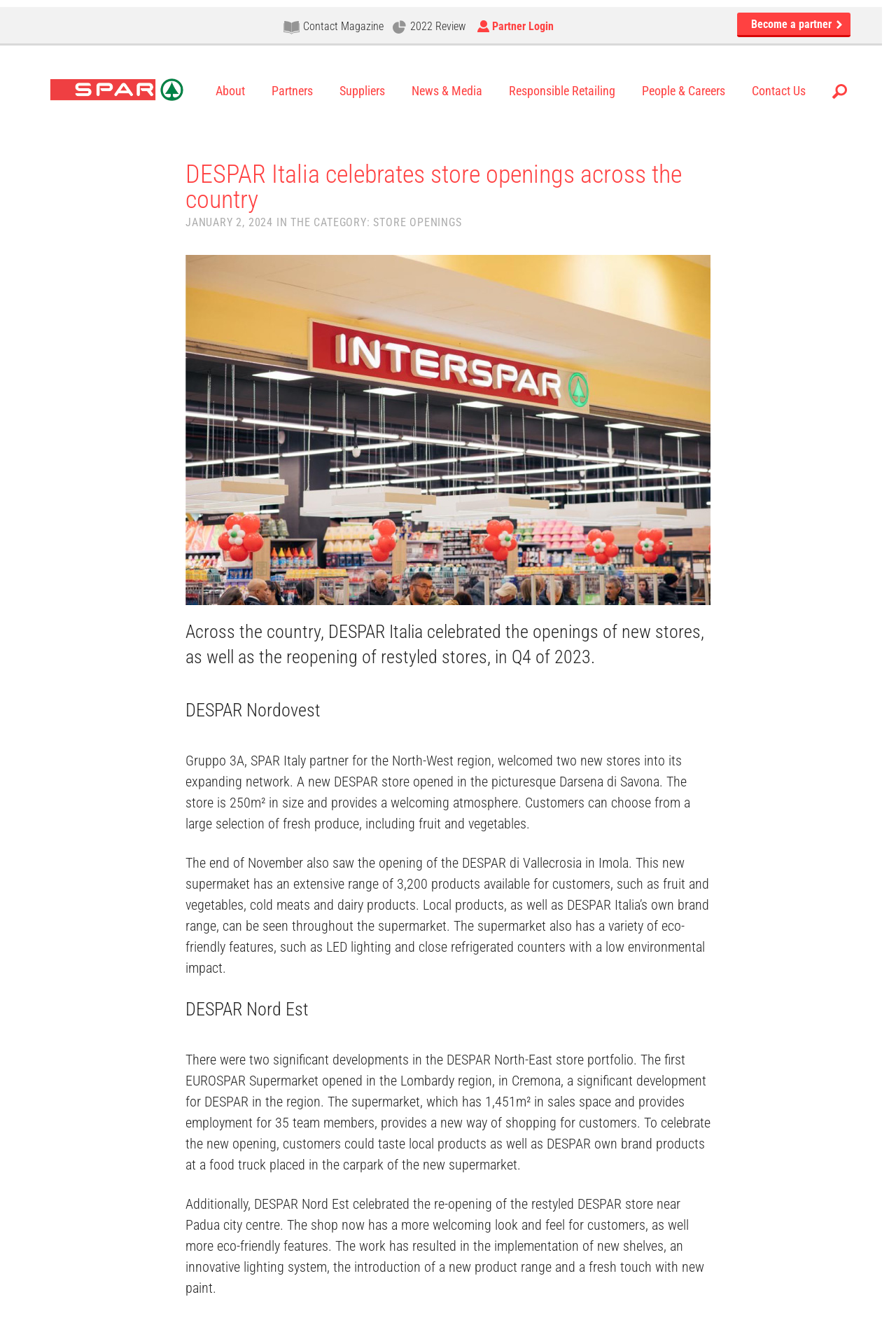Identify the bounding box coordinates for the UI element described as: "Suppliers".

[0.379, 0.064, 0.43, 0.074]